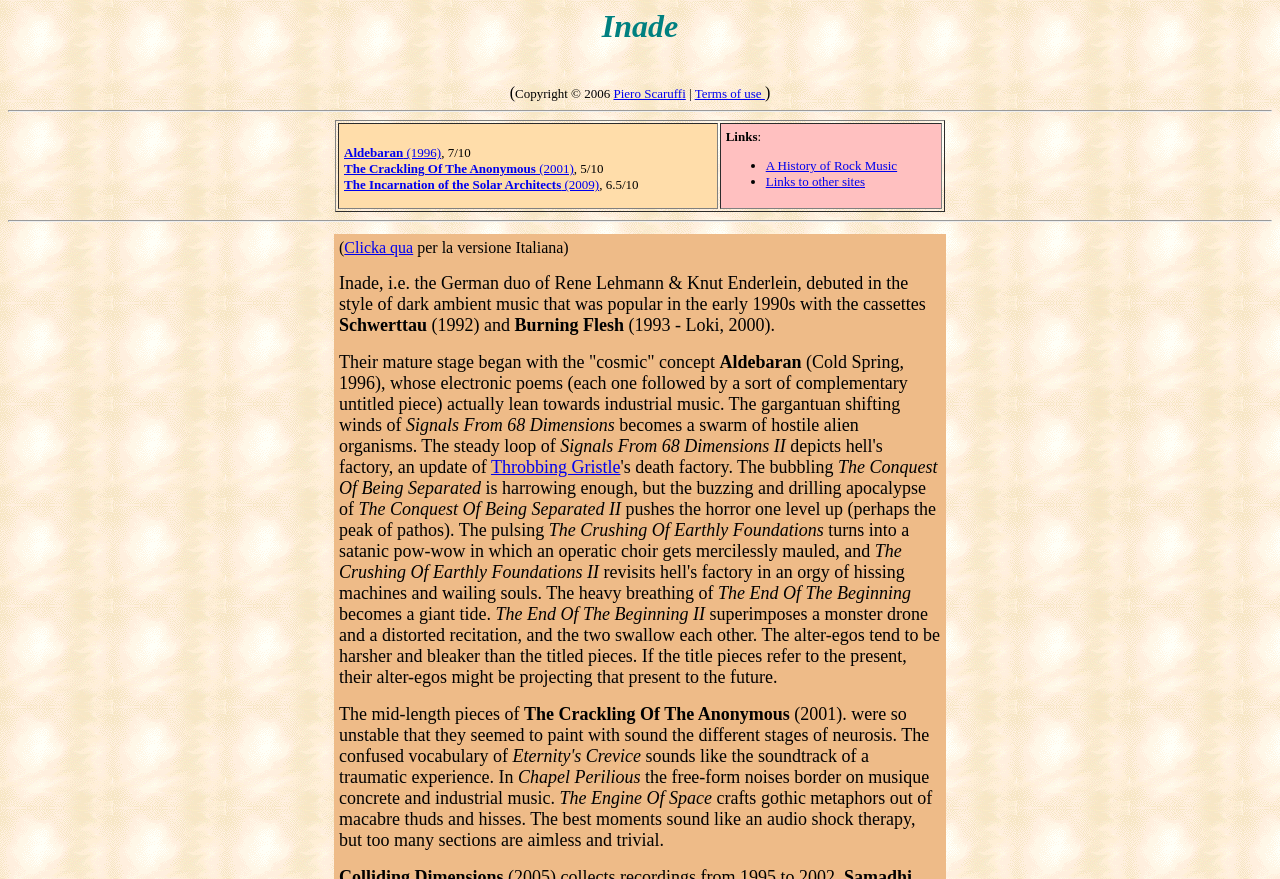Give an extensive and precise description of the webpage.

The webpage is a guide to the musician Inade, featuring a biography, discography, reviews, best albums, and ratings. At the top, there is a heading with the title "Inade" followed by a copyright notice and links to "Piero Scaruffi" and "Terms of use". 

Below the heading, there is a horizontal separator, and then a table with two rows. The first row contains a list of Inade's albums, including "Aldebaran (1996)", "The Crackling Of The Anonymous (2001)", and "The Incarnation of the Solar Architects (2009)", along with their respective ratings. The second row has a cell with links to other sites, including "A History of Rock Music" and "Links to other sites", marked with bullet points.

Further down, there is another horizontal separator, and then a few more links, including "Clicka qua" and "Throbbing Gristle", which are positioned near the middle and bottom of the page, respectively.